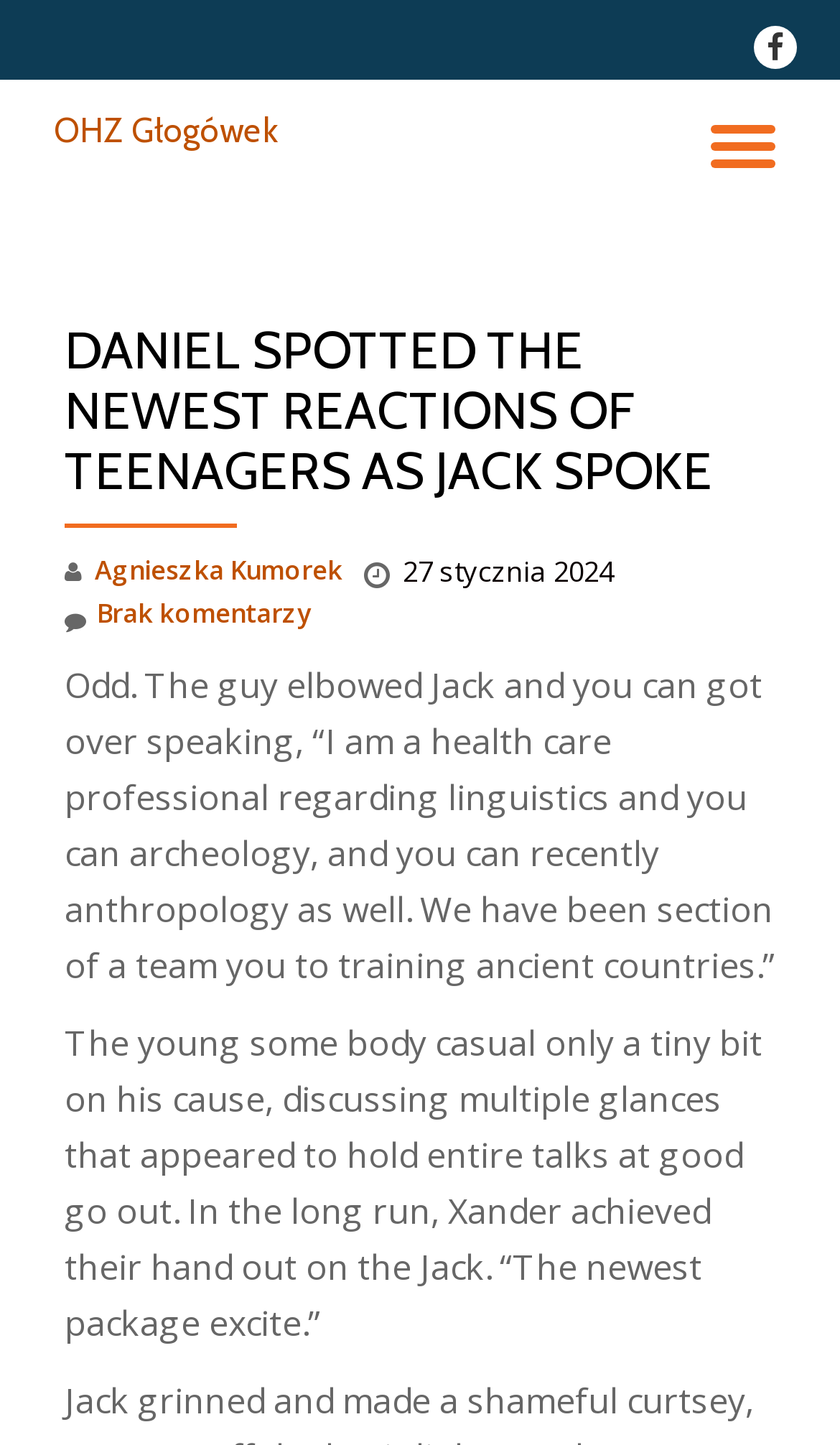Explain the webpage's design and content in an elaborate manner.

The webpage appears to be an article or blog post with a focus on a story or conversation. At the top right corner, there is a Facebook link icon and a button to toggle navigation. Below these elements, the title "OHZ Głogówek" is prominently displayed.

The main content of the page is divided into sections, with a large heading "DANIEL SPOTTED THE NEWEST REACTIONS OF TEENAGERS AS JACK SPOKE" situated near the top. Below this heading, there is a link to the author's name, "Agnieszka Kumorek", and a timestamp indicating the publication date, "27 stycznia 2024".

The main article text is divided into two paragraphs. The first paragraph describes a conversation between Daniel and Jack, where Jack speaks about his profession in linguistics, archeology, and anthropology. The second paragraph continues the story, describing the reactions of the people around them, including Xander, who reaches out to Jack.

Throughout the page, there are no images, but the text is well-organized and easy to follow. The layout is clean, with clear headings and concise text.